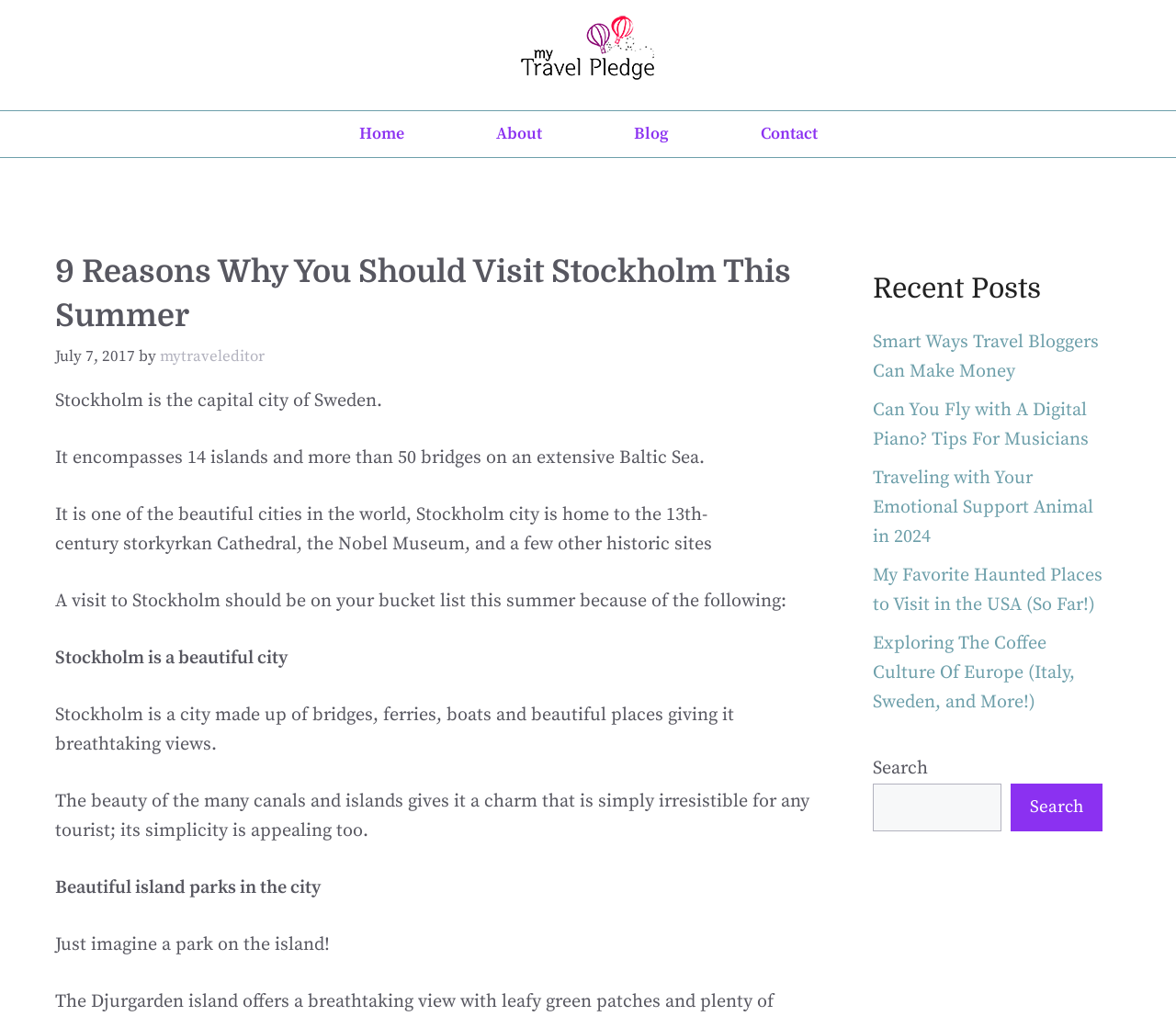Please identify the bounding box coordinates of the region to click in order to complete the task: "Click on the 'Home' link". The coordinates must be four float numbers between 0 and 1, specified as [left, top, right, bottom].

[0.266, 0.109, 0.382, 0.155]